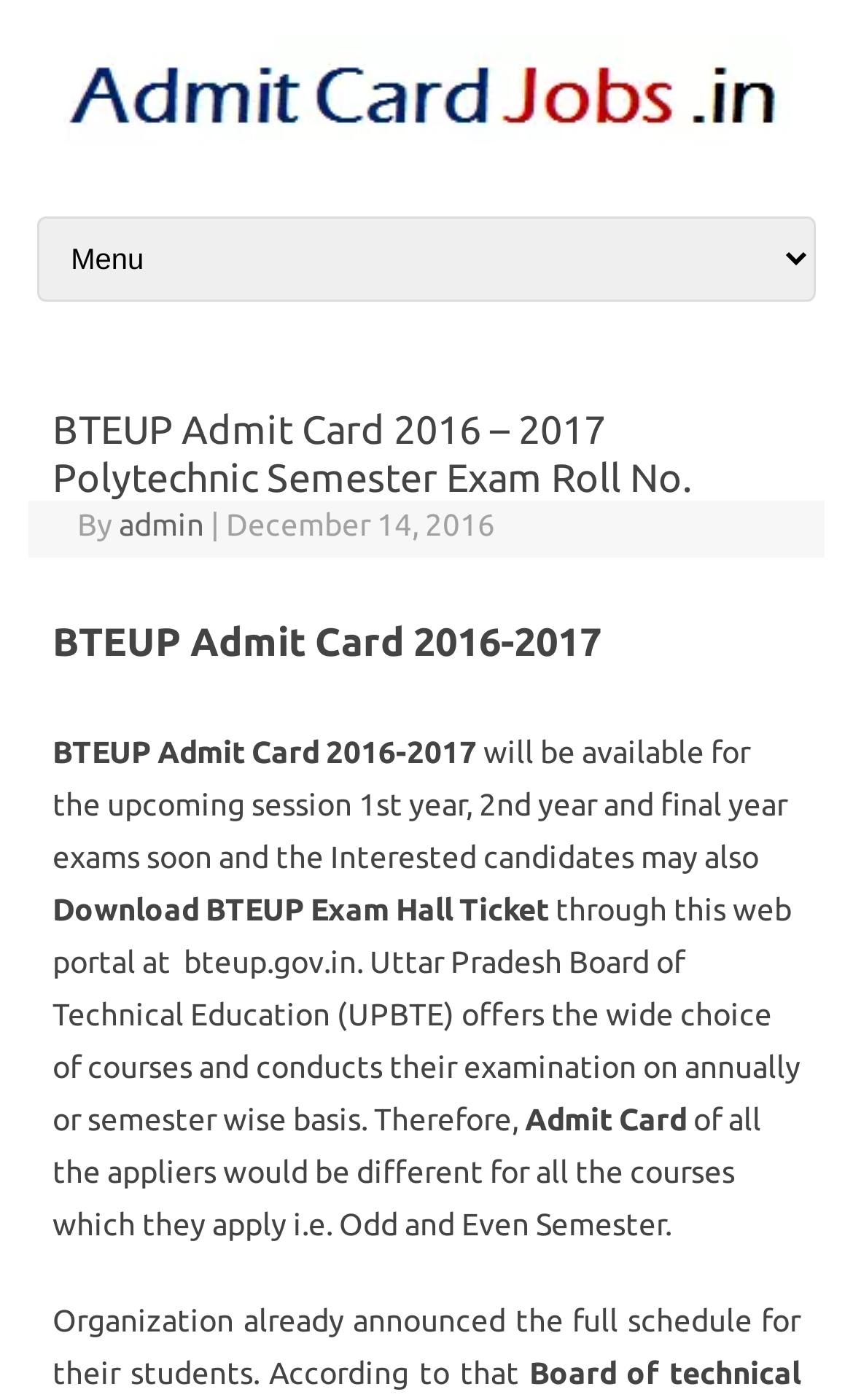Show the bounding box coordinates for the HTML element as described: "Skip to content".

[0.034, 0.148, 0.283, 0.17]